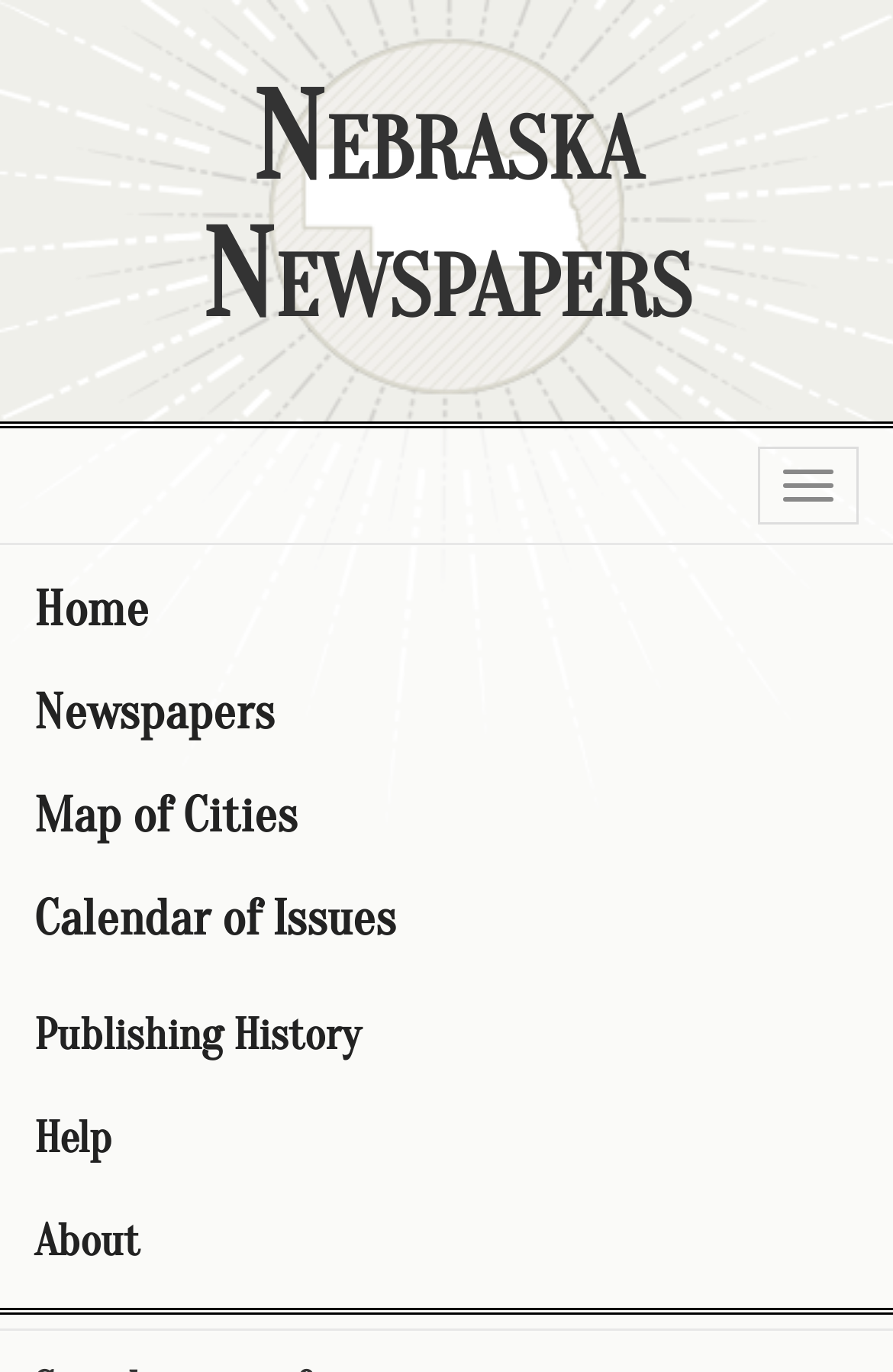Describe every aspect of the webpage comprehensively.

The webpage is dedicated to Nebraska Newspapers, with a prominent heading "Nebraska Newspapers" at the top. Below the heading, there is a button to toggle navigation, which is not expanded by default. 

To the right of the heading, there is a horizontal navigation menu consisting of seven links: "Home", "Newspapers", "Map of Cities", "Calendar of Issues", "Publishing History", "Help", and "About". These links are stacked vertically, with "Home" at the top and "About" at the bottom.